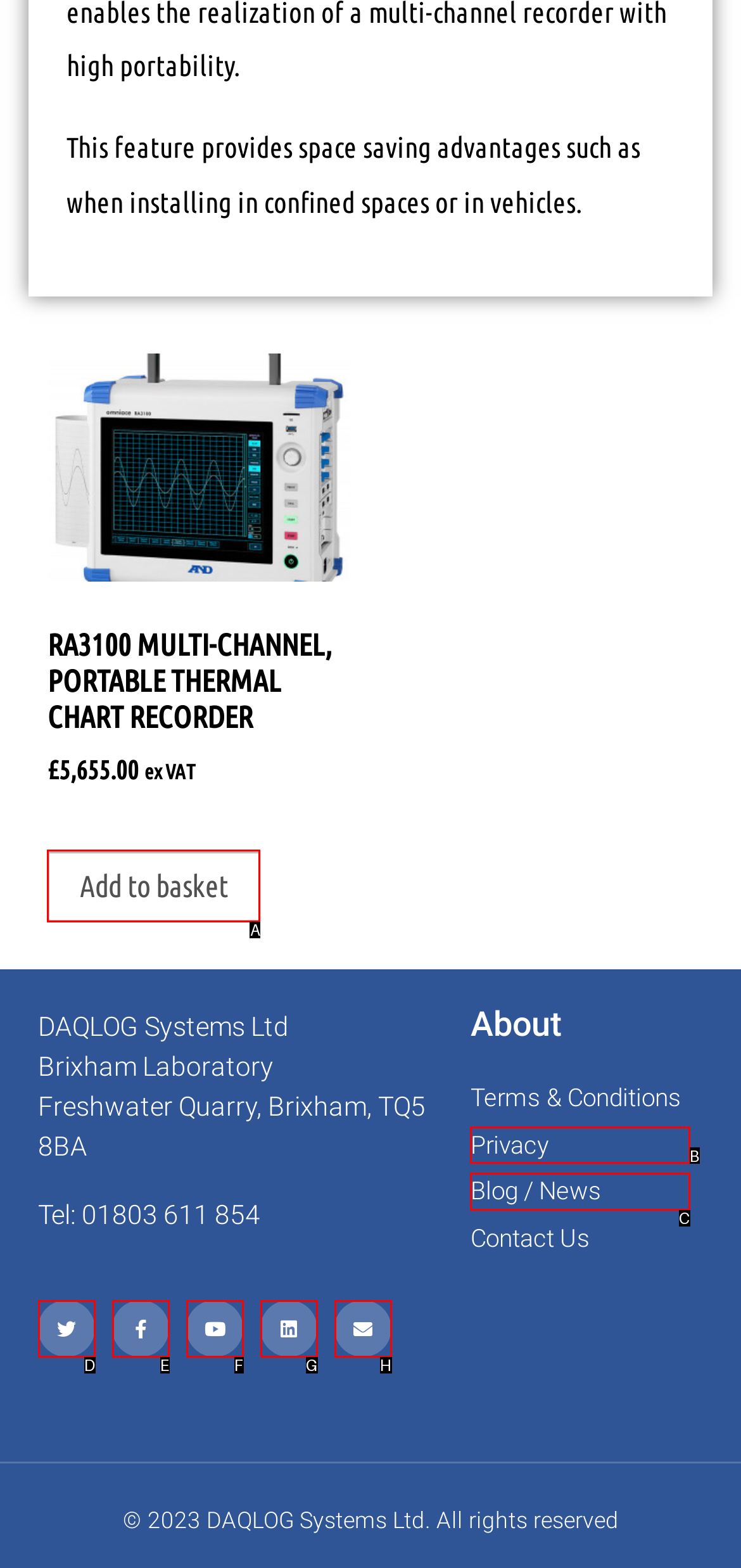Select the UI element that should be clicked to execute the following task: Contact Lauren Fuhrmann
Provide the letter of the correct choice from the given options.

None